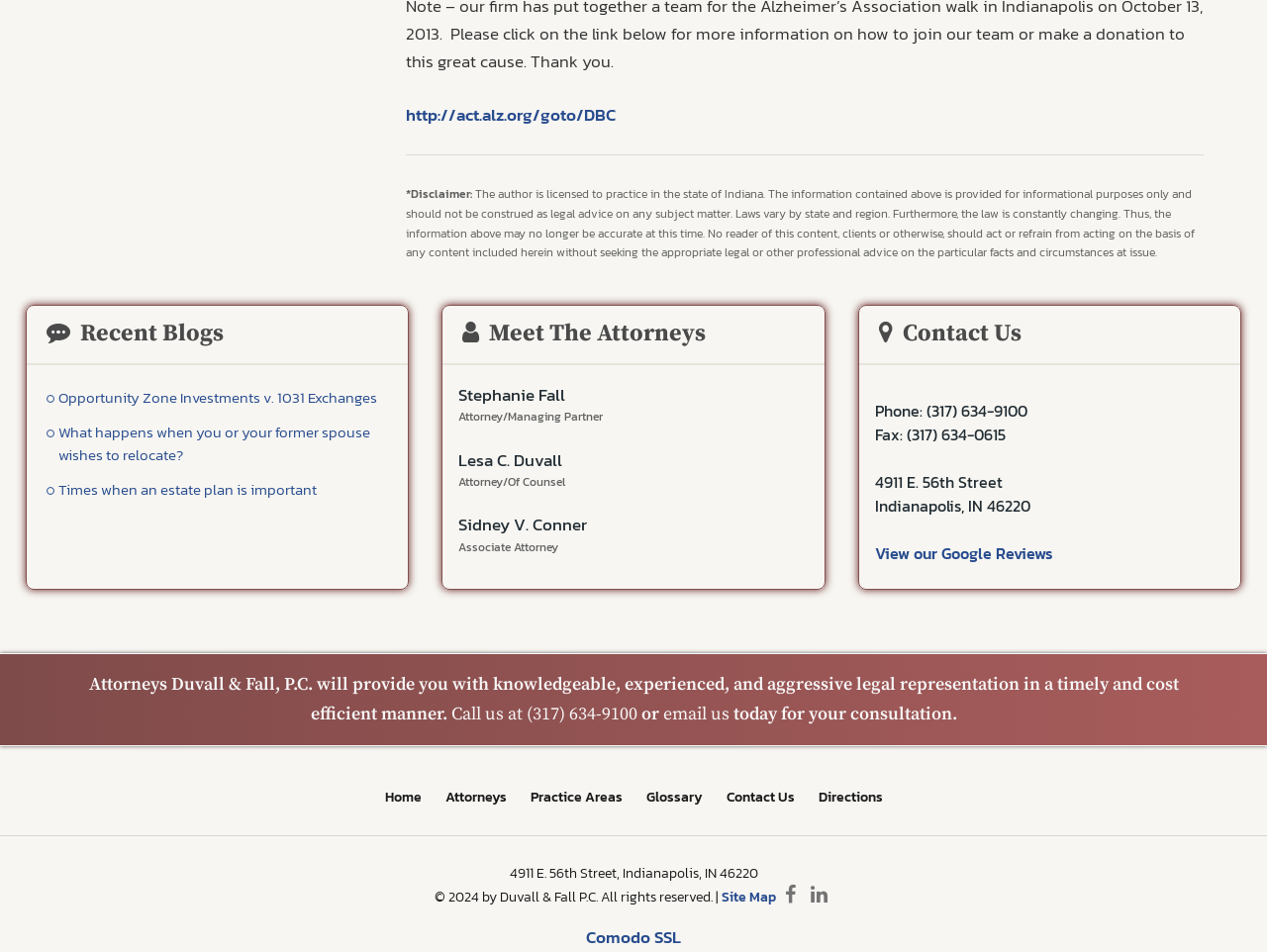Find the bounding box coordinates for the element that must be clicked to complete the instruction: "Contact the office by phone". The coordinates should be four float numbers between 0 and 1, indicated as [left, top, right, bottom].

[0.691, 0.419, 0.811, 0.444]